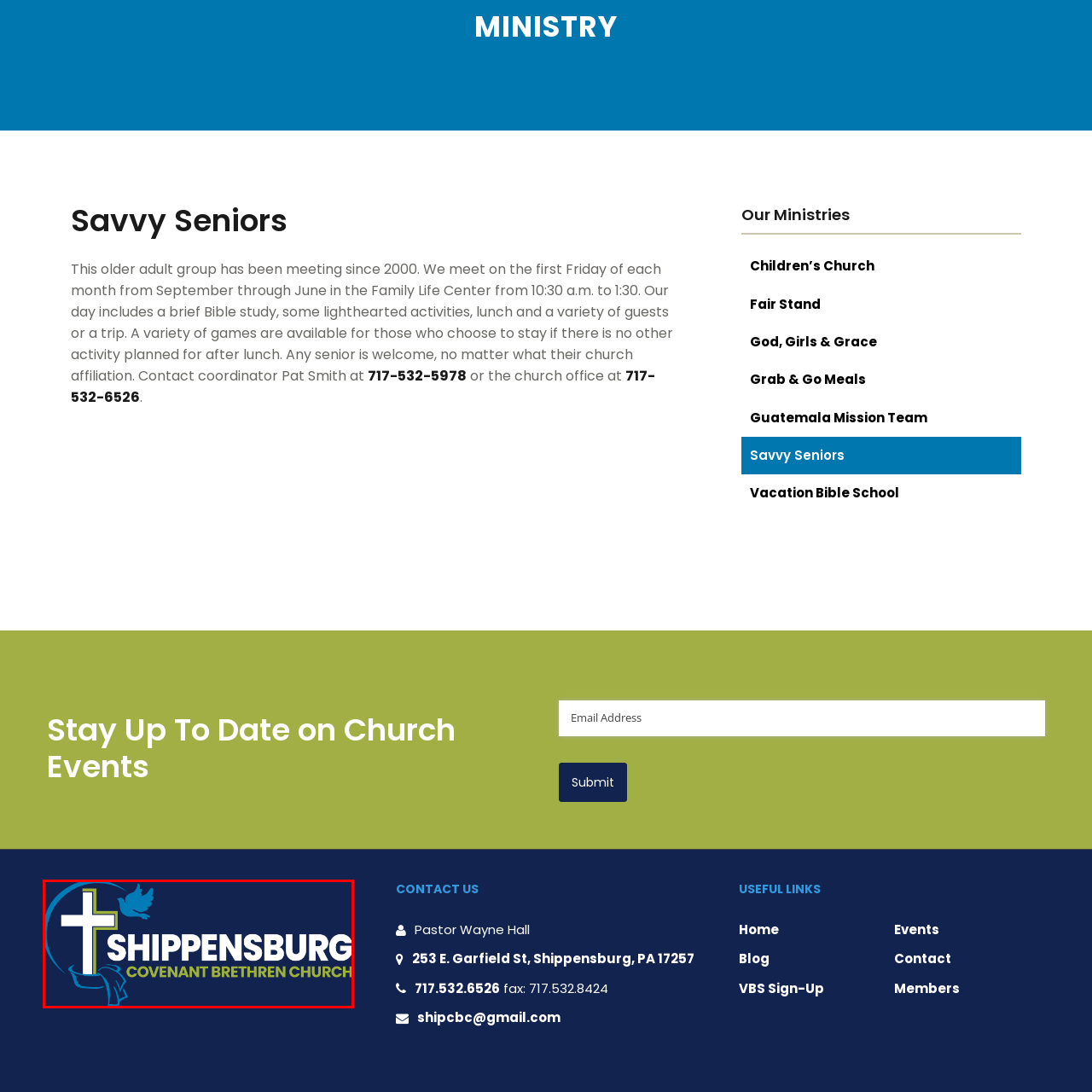Examine the contents within the red bounding box and respond with a single word or phrase: What color is the text 'SHIPPENSBURG'?

White